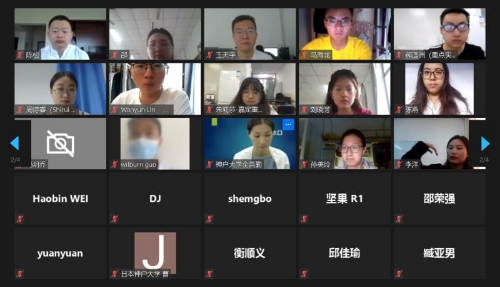How are the participants interacting?
Refer to the image and provide a thorough answer to the question.

The image shows a grid of participants engaged in a discussion, with some having their cameras on, displaying varied expressions and backgrounds, indicating that they are actively participating in a collaborative event.